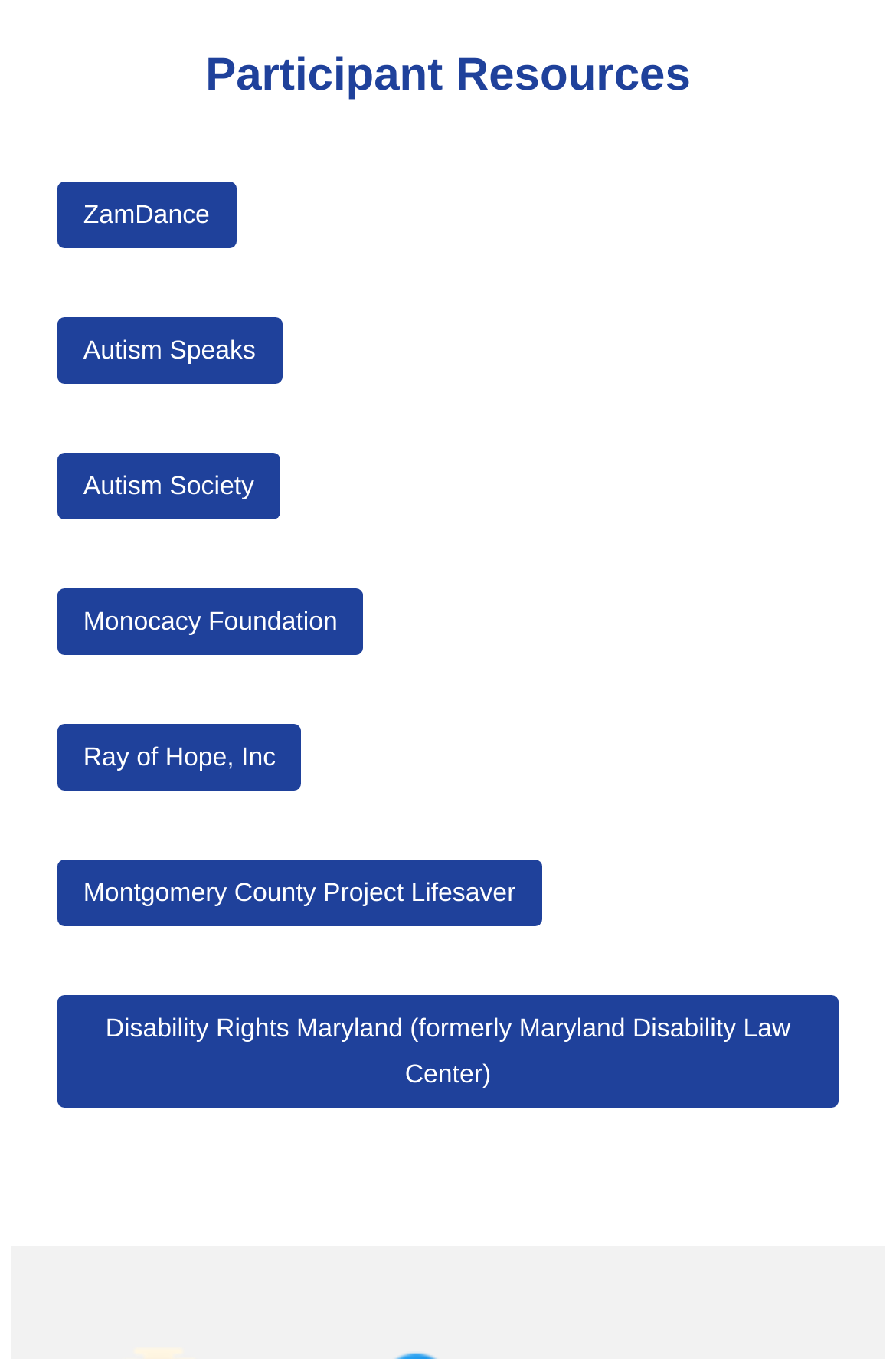Is Autism Speaks listed?
Please use the image to deliver a detailed and complete answer.

Yes, Autism Speaks is listed as one of the organizations on the webpage, which can be determined by the presence of a link element with the text 'Autism Speaks'.